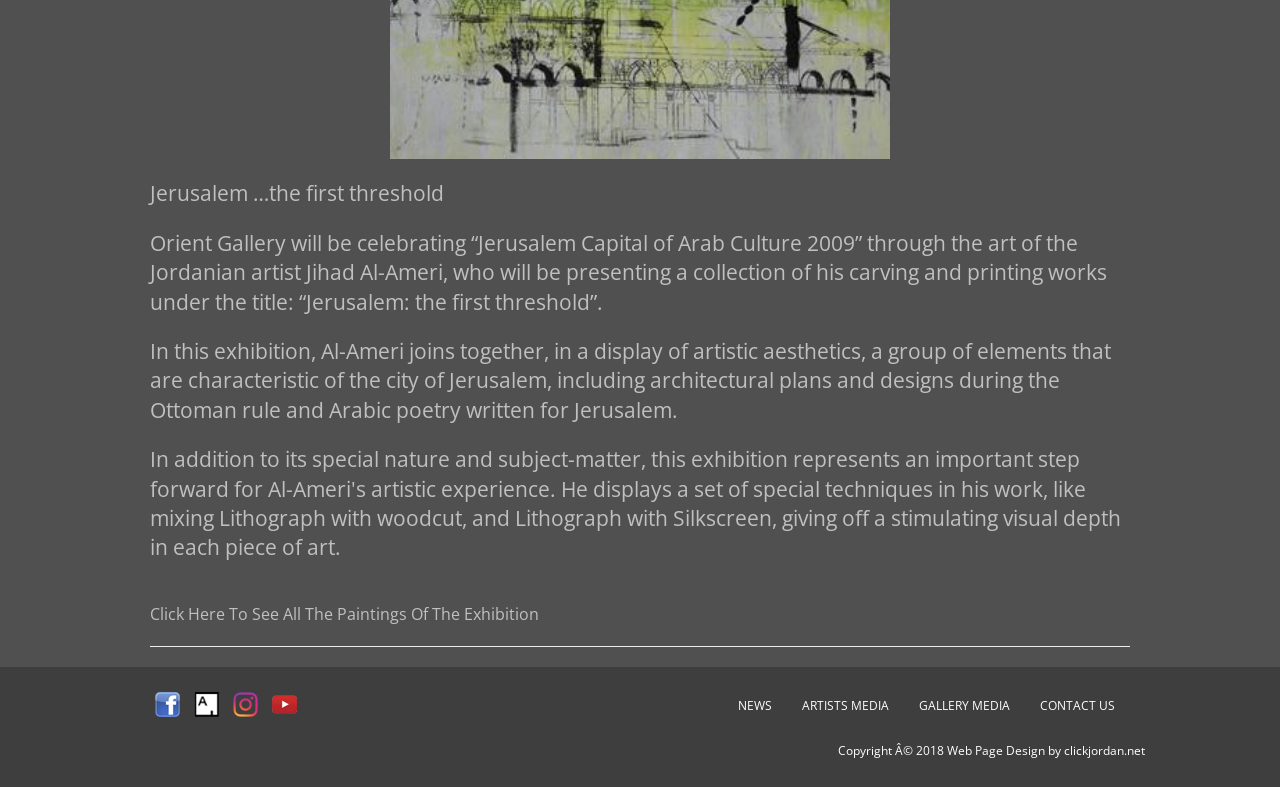Based on the element description, predict the bounding box coordinates (top-left x, top-left y, bottom-right x, bottom-right y) for the UI element in the screenshot: title="orientgallery on artsy"

[0.152, 0.88, 0.171, 0.904]